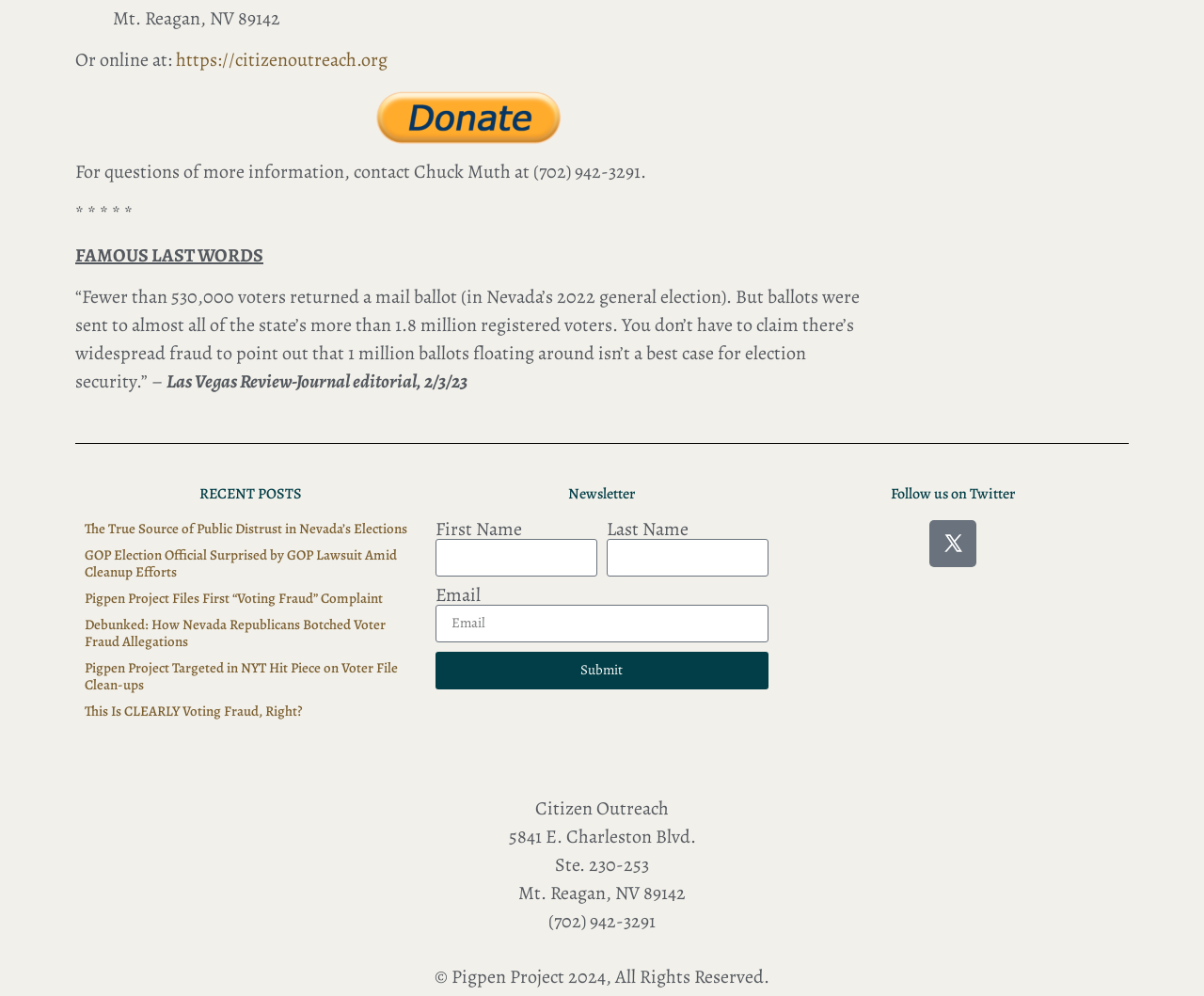What is the phone number of Chuck Muth?
Look at the image and respond with a single word or a short phrase.

(702) 942-3291